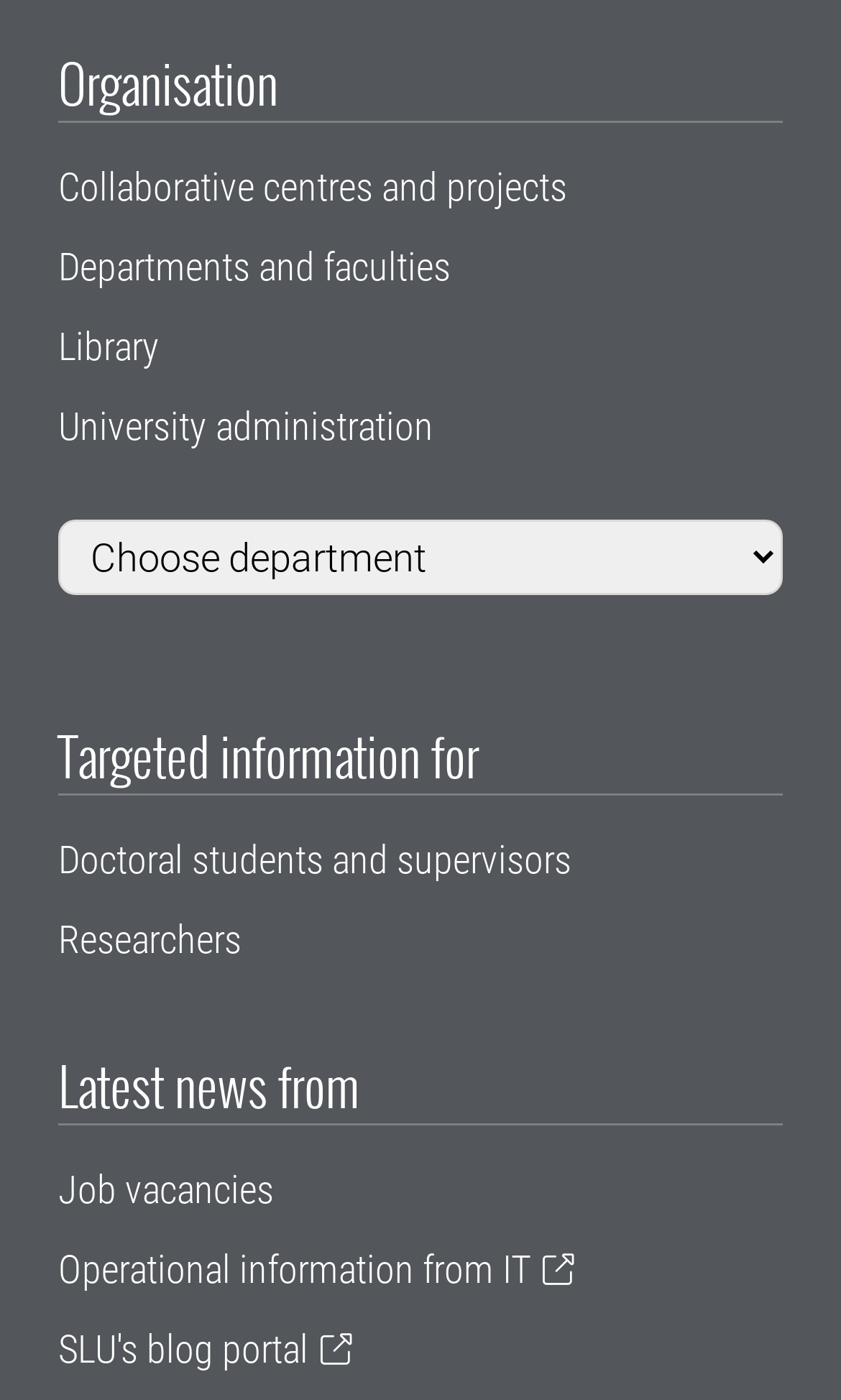Locate the bounding box coordinates of the clickable element to fulfill the following instruction: "Search for something". Provide the coordinates as four float numbers between 0 and 1 in the format [left, top, right, bottom].

None